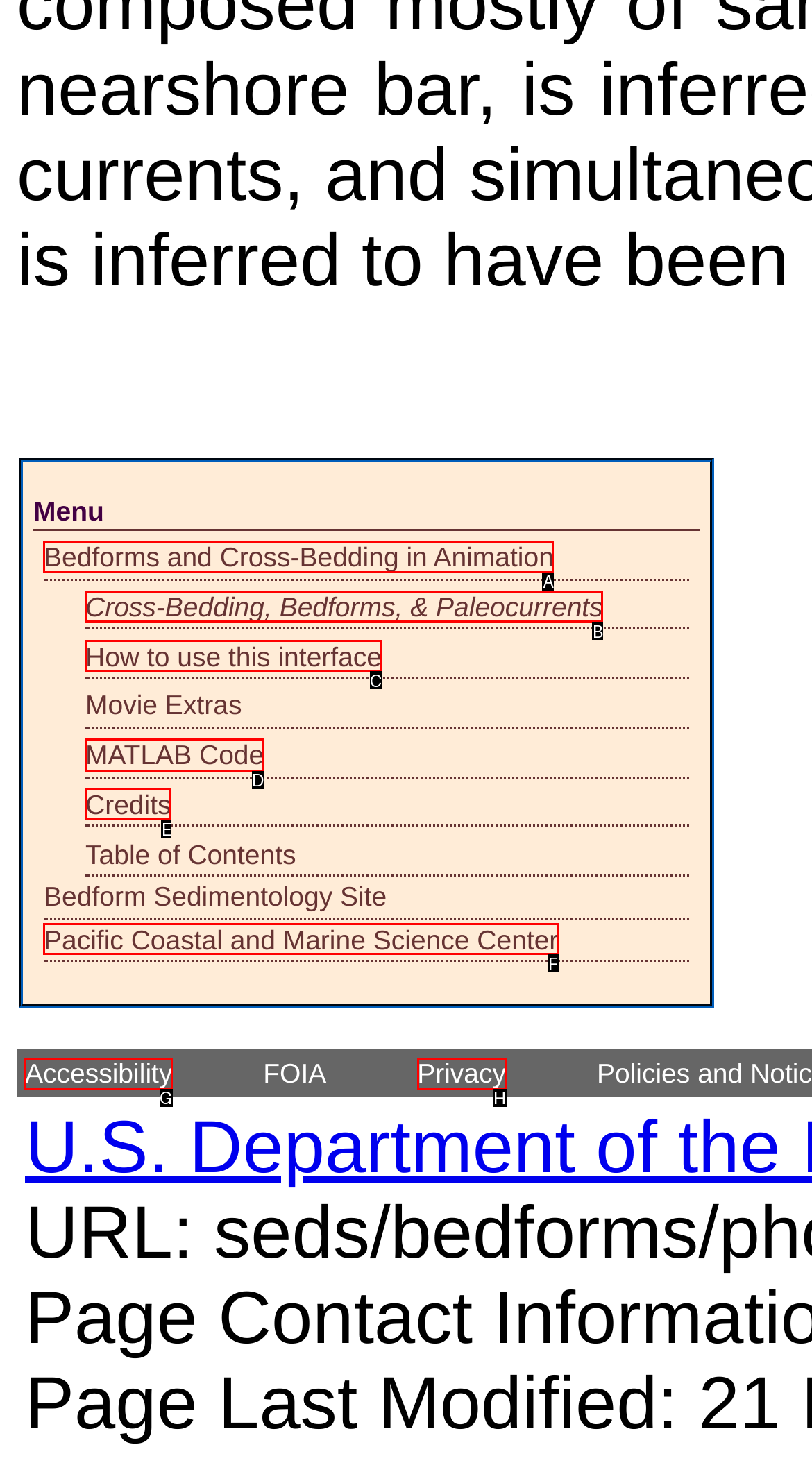Select the correct option from the given choices to perform this task: View the MATLAB Code. Provide the letter of that option.

D